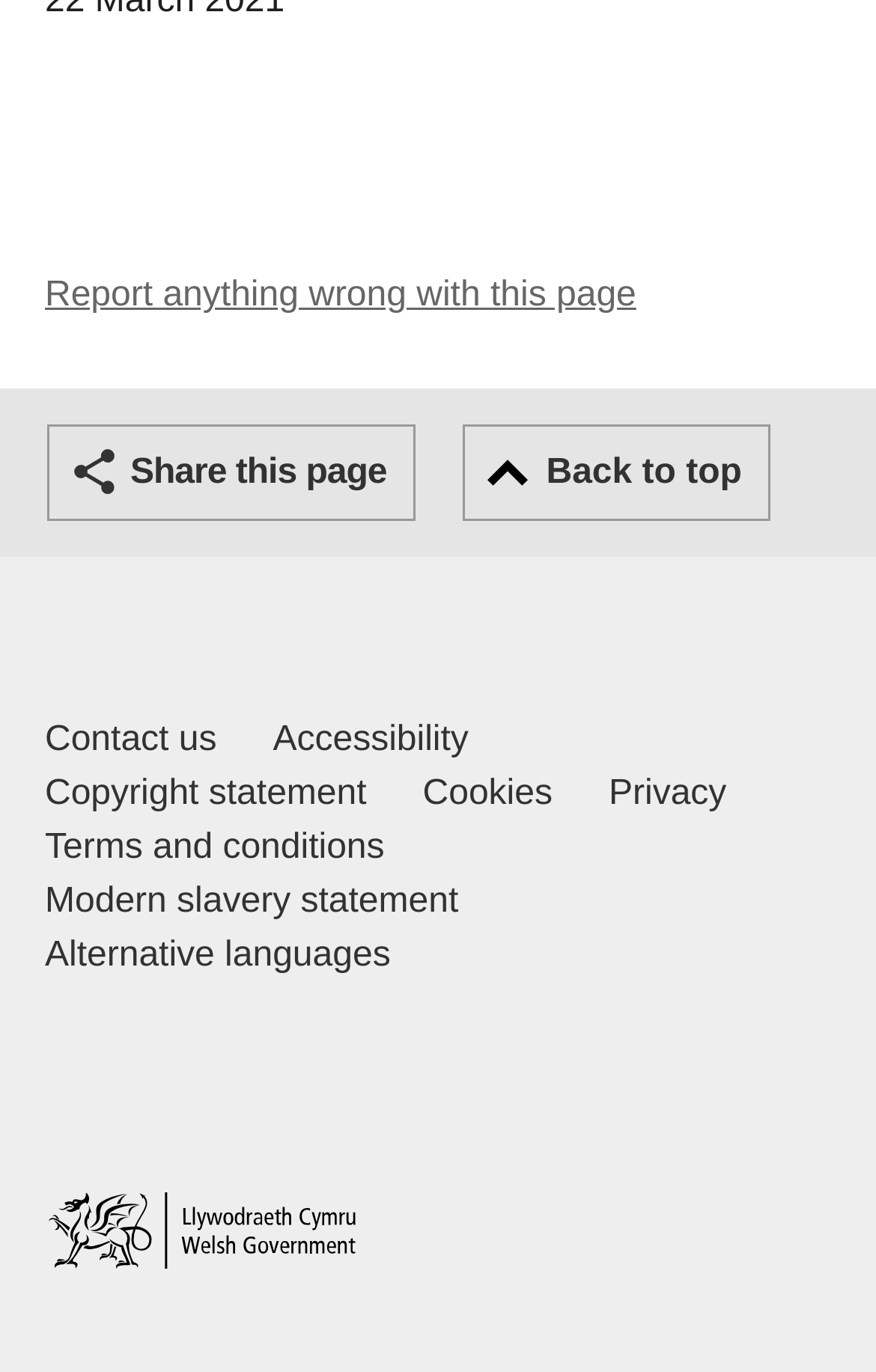Pinpoint the bounding box coordinates of the element that must be clicked to accomplish the following instruction: "Report anything wrong with this page". The coordinates should be in the format of four float numbers between 0 and 1, i.e., [left, top, right, bottom].

[0.051, 0.202, 0.726, 0.229]